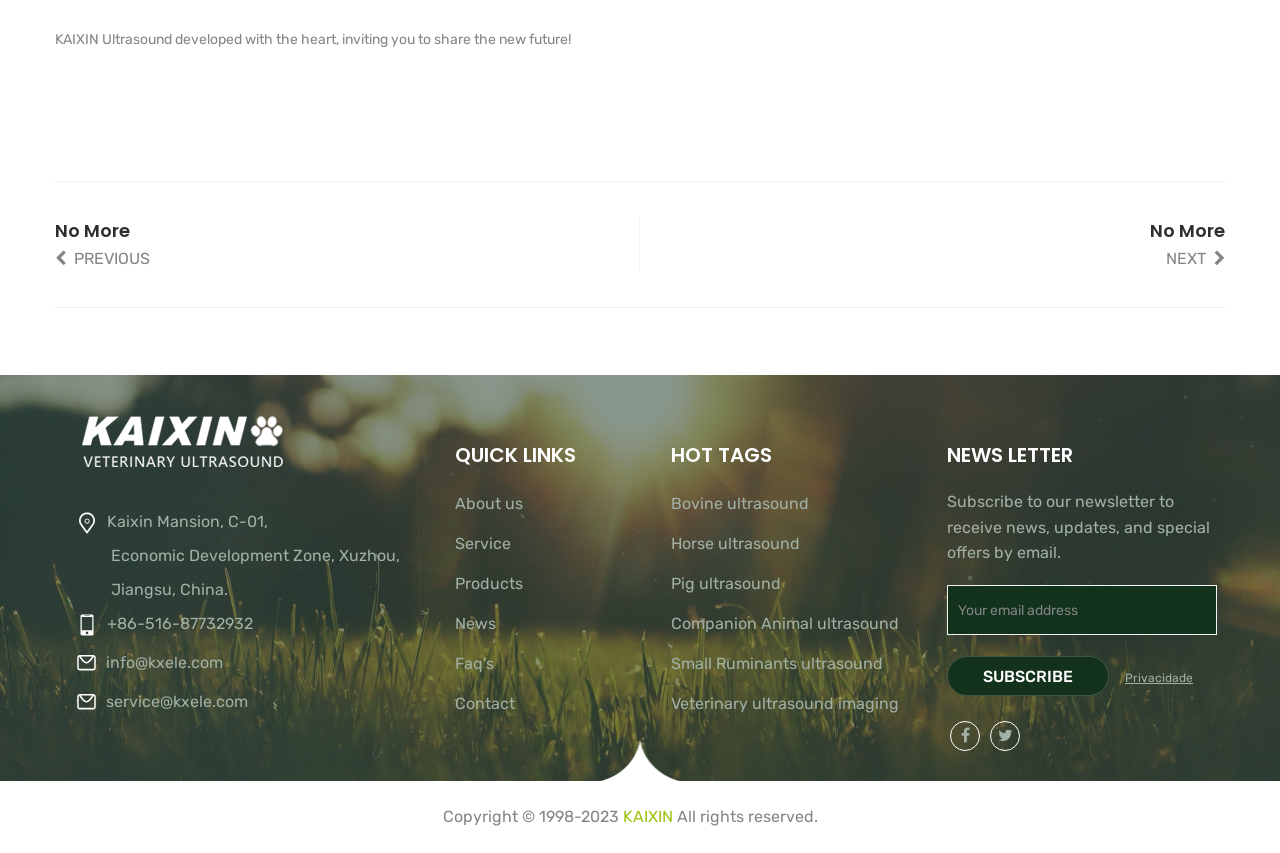What is the purpose of the textbox in the NEWS LETTER section?
Give a one-word or short-phrase answer derived from the screenshot.

To enter email address